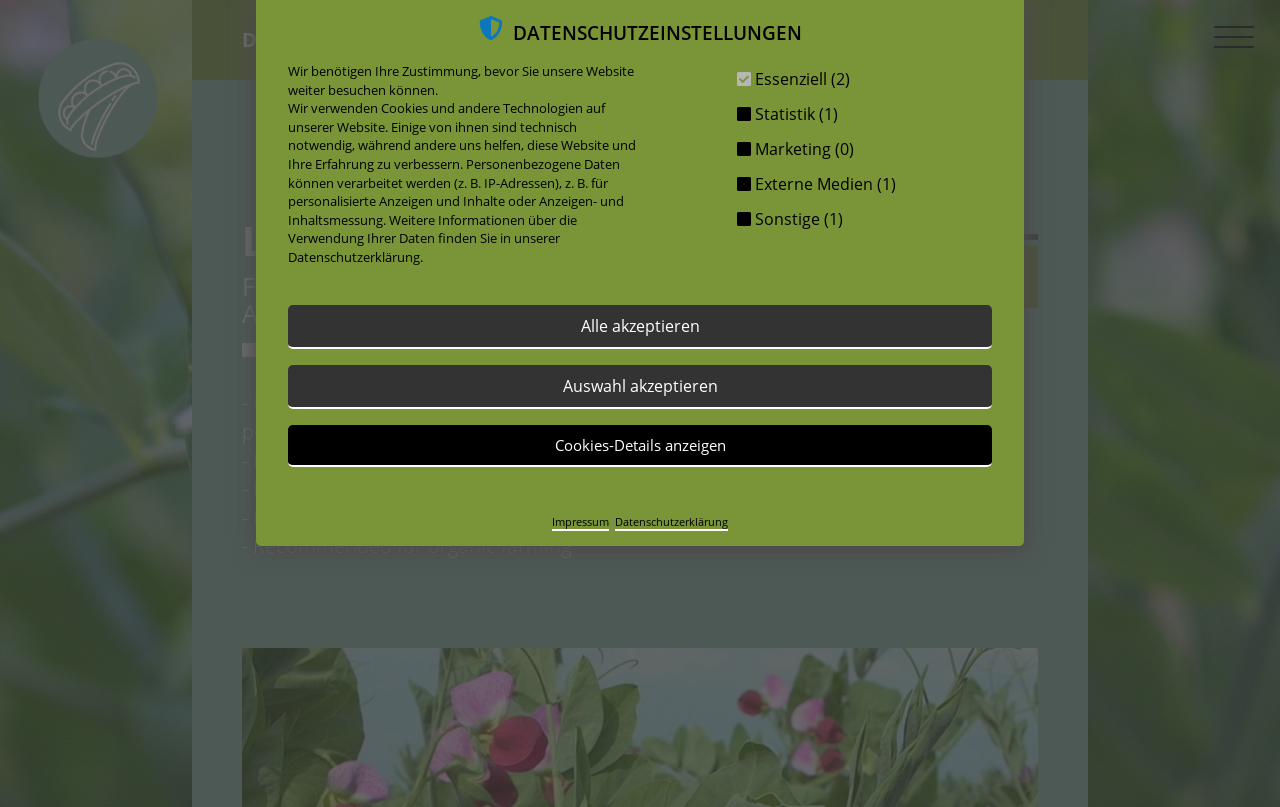Please identify the coordinates of the bounding box for the clickable region that will accomplish this instruction: "Read the news".

[0.732, 0.019, 0.822, 0.081]